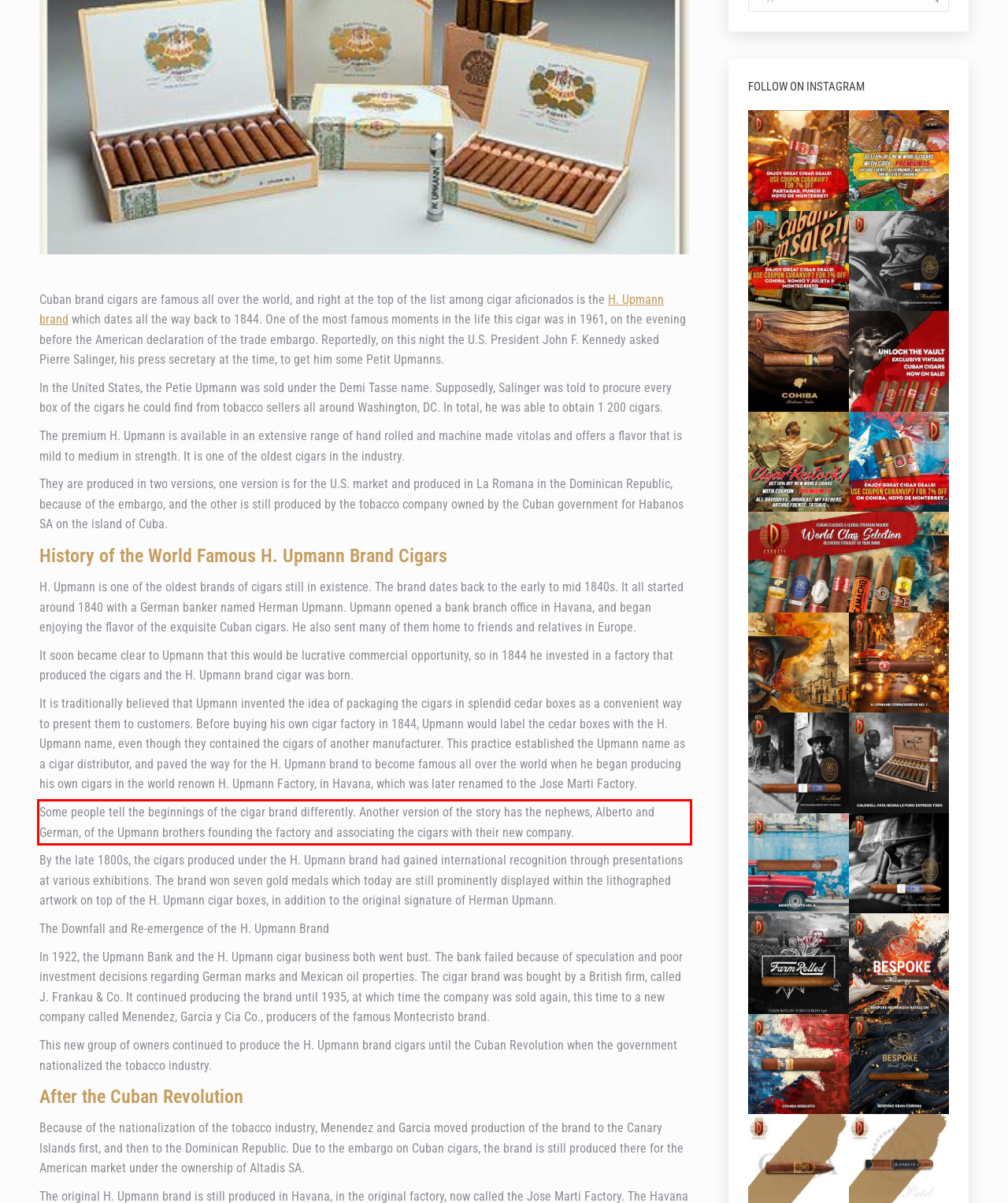You are given a screenshot of a webpage with a UI element highlighted by a red bounding box. Please perform OCR on the text content within this red bounding box.

Some people tell the beginnings of the cigar brand differently. Another version of the story has the nephews, Alberto and German, of the Upmann brothers founding the factory and associating the cigars with their new company.